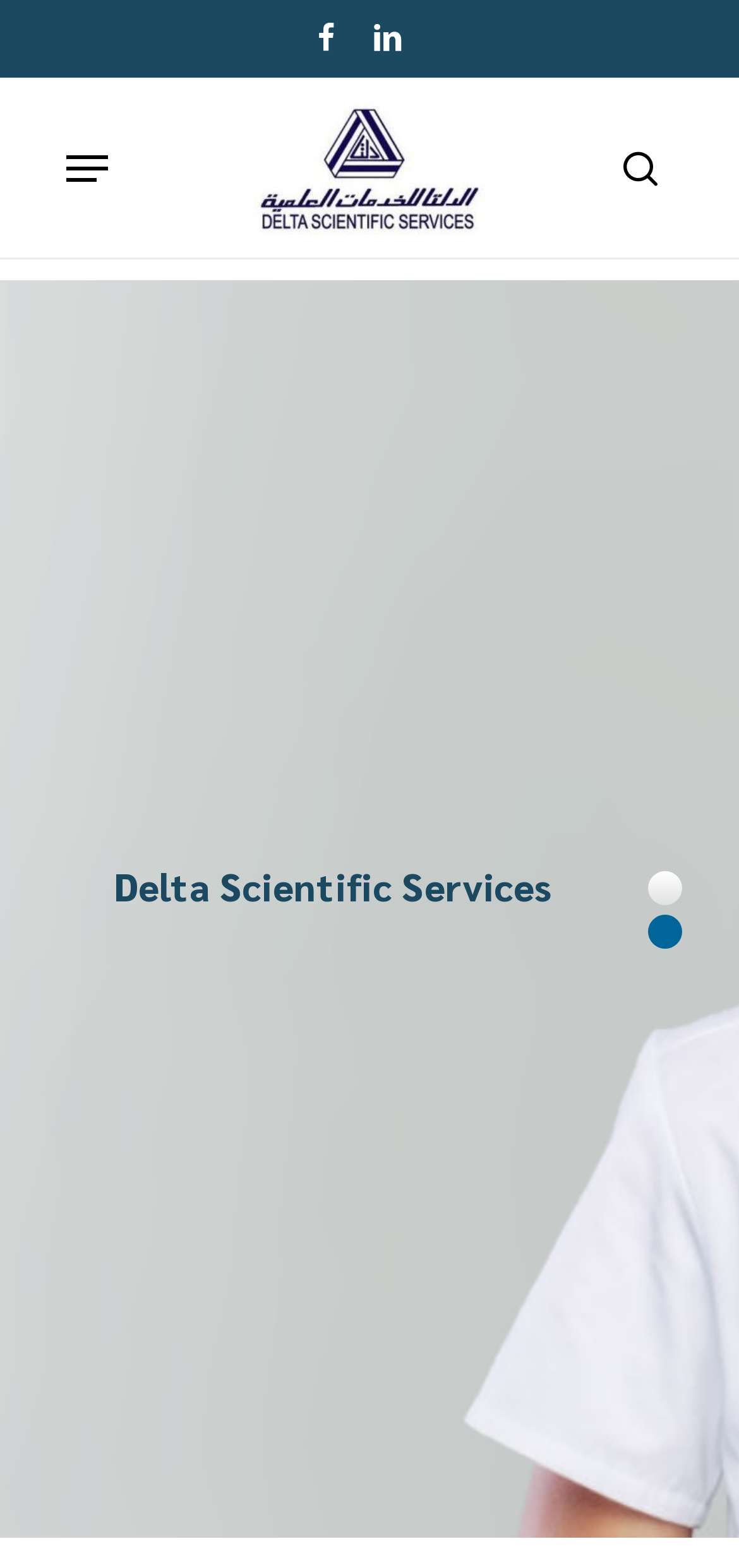What is the purpose of the search bar?
Using the screenshot, give a one-word or short phrase answer.

To search the website